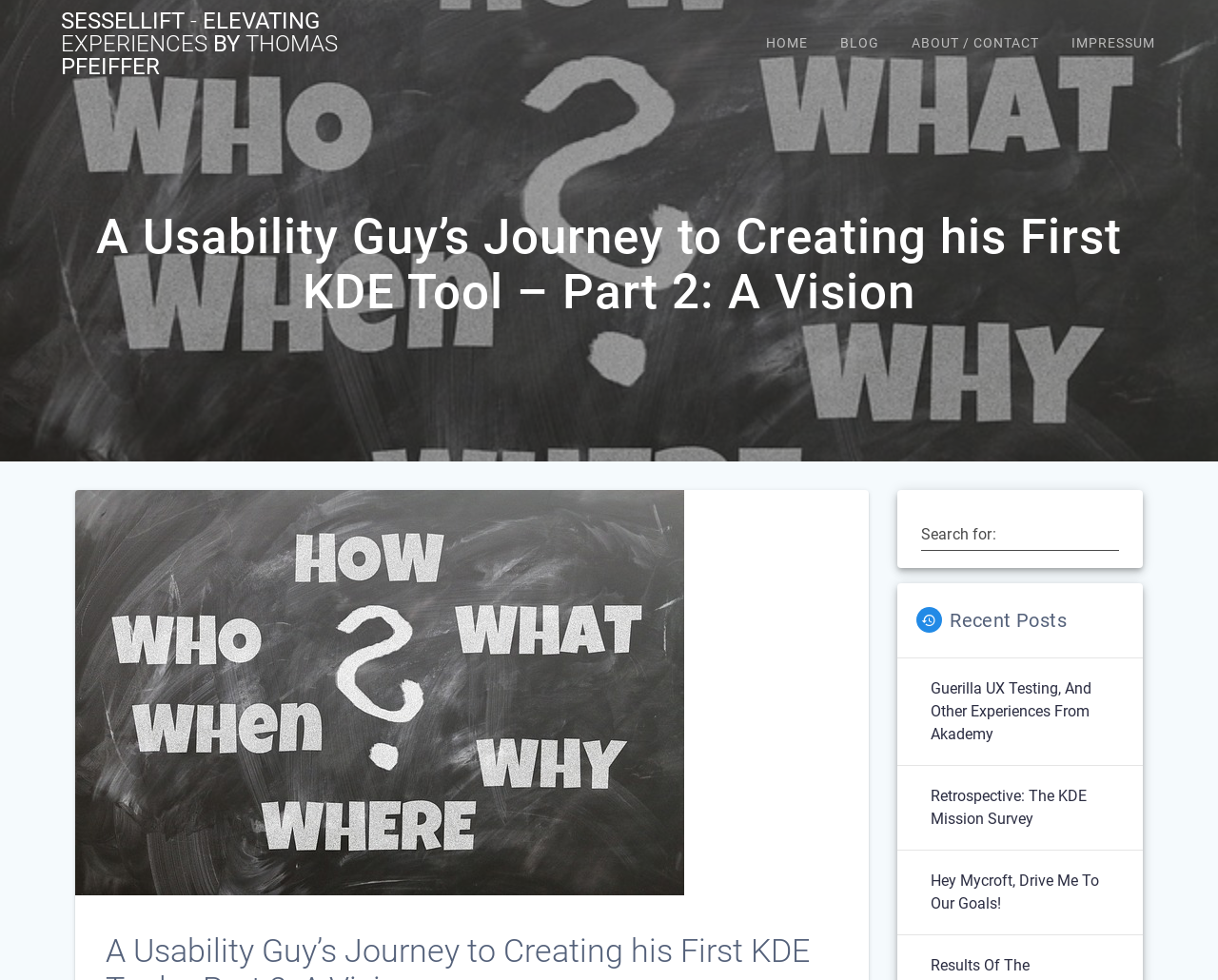Produce an extensive caption that describes everything on the webpage.

The webpage is a blog post titled "A Usability Guy’s Journey to Creating his First KDE Tool – Part 2: A Vision" by Thomas Pfeiffer. At the top-left corner, there is a "Skip to content" link. Below it, the website's title "SESSELLIFT - ELEVATING EXPERIENCES BY THOMAS PFEIFFER" is displayed prominently. 

To the right of the website title, there is a navigation menu consisting of five links: "HOME", "BLOG", "ABOUT / CONTACT", and "IMPRESSUM". These links are aligned horizontally and are positioned near the top of the page.

The main content of the blog post is headed by a title "A Usability Guy’s Journey to Creating his First KDE Tool – Part 2: A Vision", which spans almost the entire width of the page. 

Below the main title, there is a search bar with a textbox labeled "Search for:". The search bar is positioned near the right edge of the page.

Further down, there is a section titled "Recent Posts", which lists three recent blog posts: "Guerilla UX Testing, And Other Experiences From Akademy", "Retrospective: The KDE Mission Survey", and "Hey Mycroft, Drive Me To Our Goals!". These links are stacked vertically and are positioned near the right edge of the page.